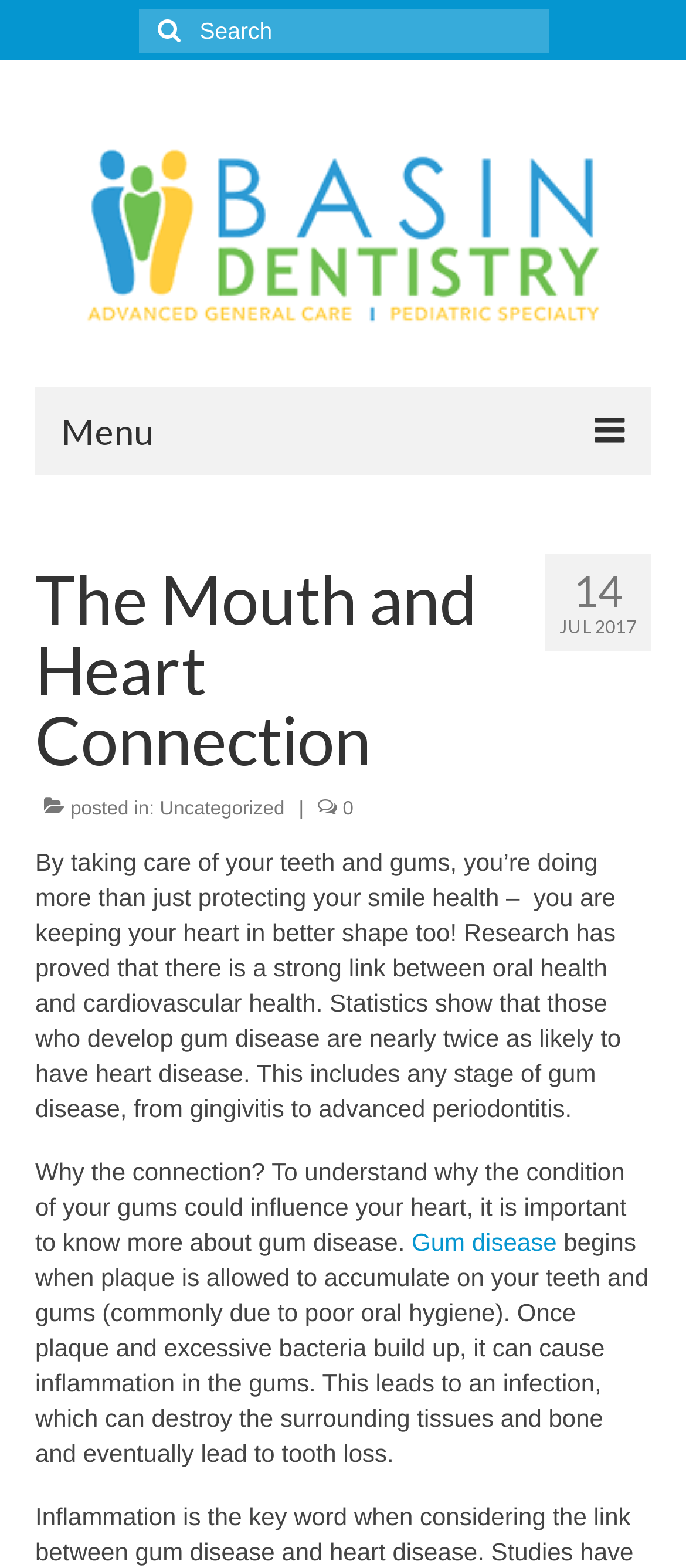How many comments does this blog post have?
Using the image provided, answer with just one word or phrase.

0